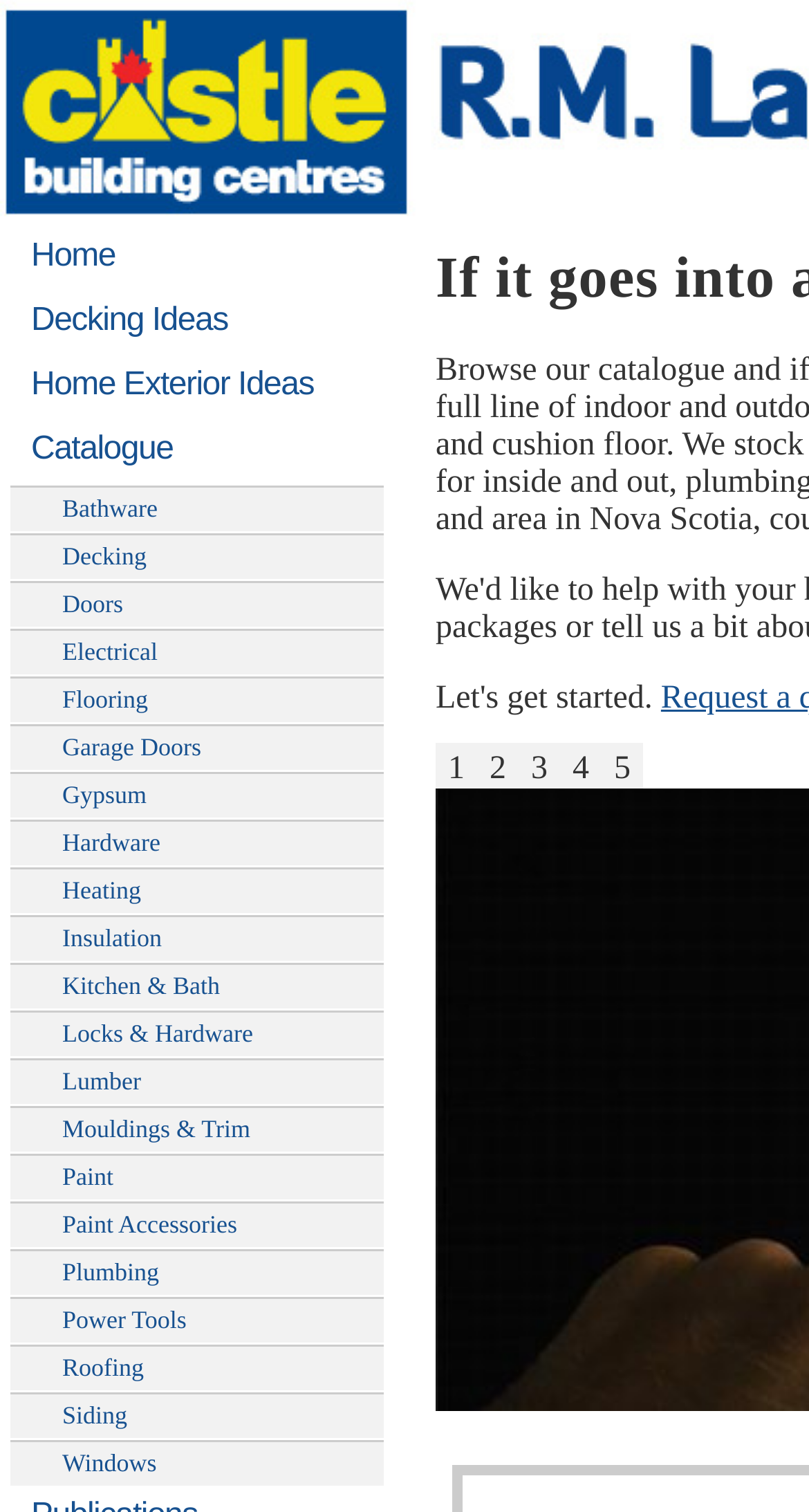Please determine the bounding box coordinates of the element to click on in order to accomplish the following task: "go to home page". Ensure the coordinates are four float numbers ranging from 0 to 1, i.e., [left, top, right, bottom].

[0.013, 0.151, 0.474, 0.189]